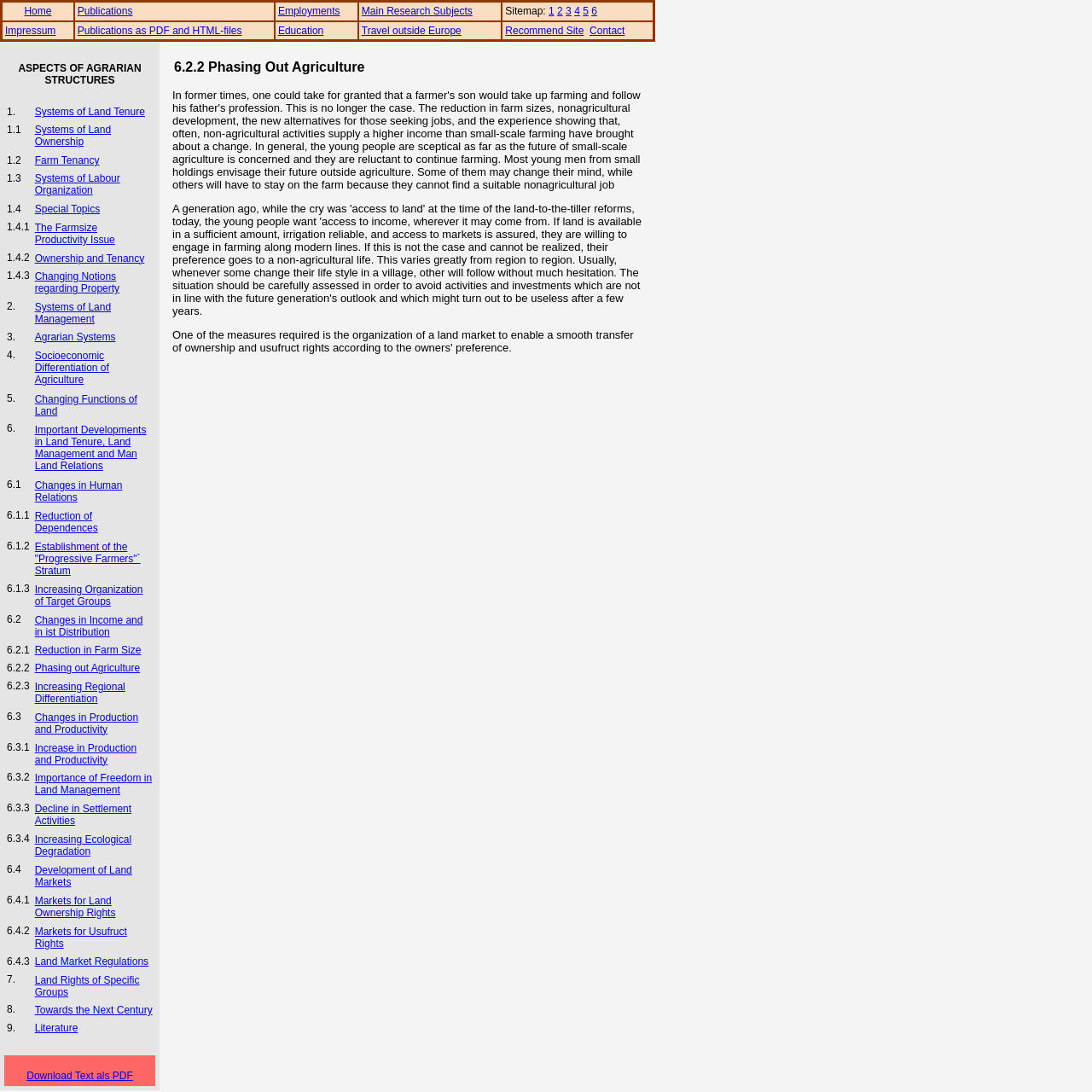What is the first link in the top navigation bar?
Please provide a detailed answer to the question.

The top navigation bar is located in the first LayoutTableRow of the LayoutTable with the bounding box coordinates [0.0, 0.0, 0.6, 0.038]. The first link in this navigation bar is 'Home', which is located in the first gridcell of the row with the bounding box coordinates [0.002, 0.002, 0.068, 0.019].